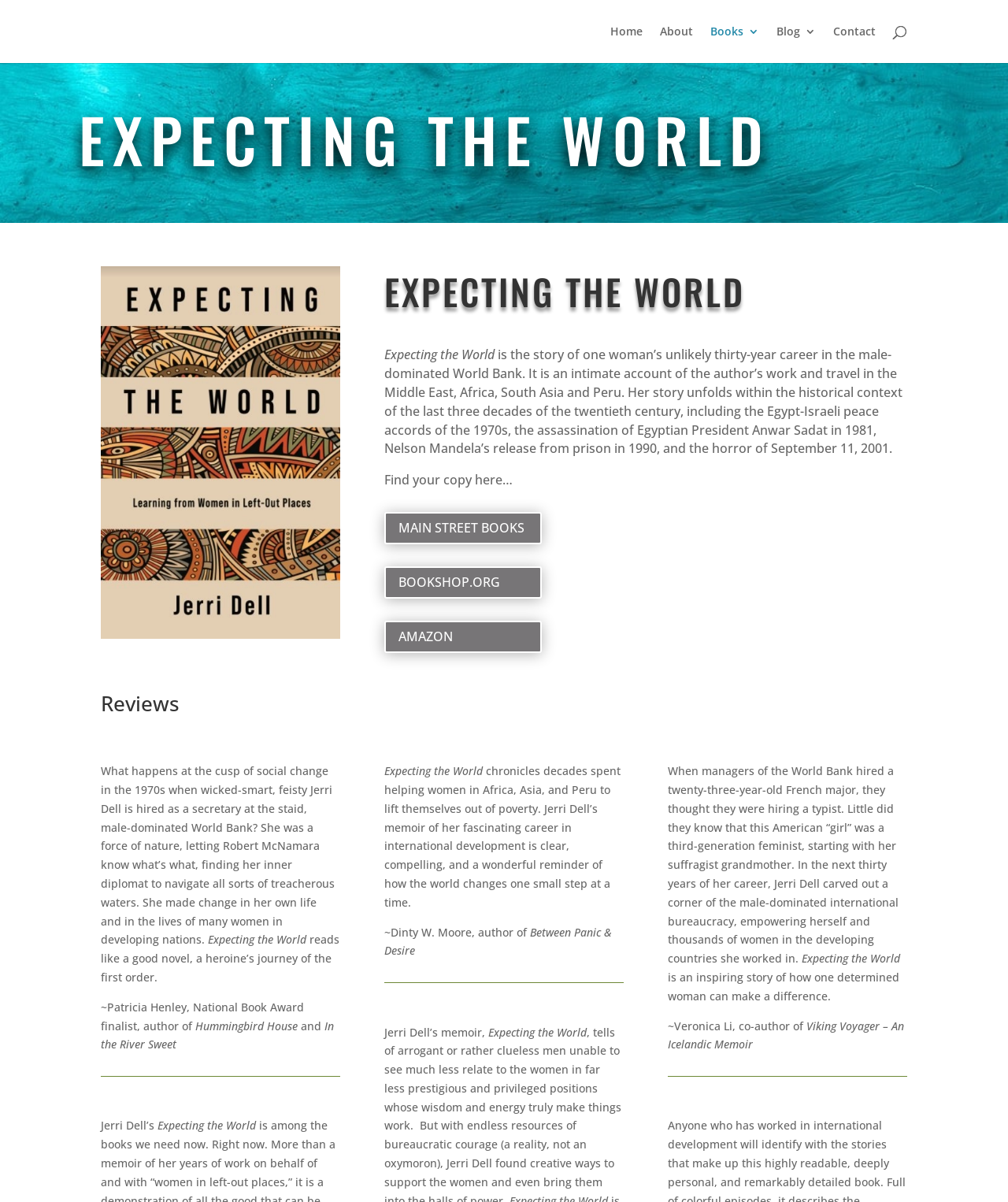What is the historical context of the book?
Using the information from the image, answer the question thoroughly.

Based on the webpage content, I found that the book 'Expecting the World' is set in the historical context of the last three decades of the 20th century, including the Egypt-Israeli peace accords of the 1970s, the assassination of Egyptian President Anwar Sadat in 1981, Nelson Mandela’s release from prison in 1990, and the horror of September 11, 2001.